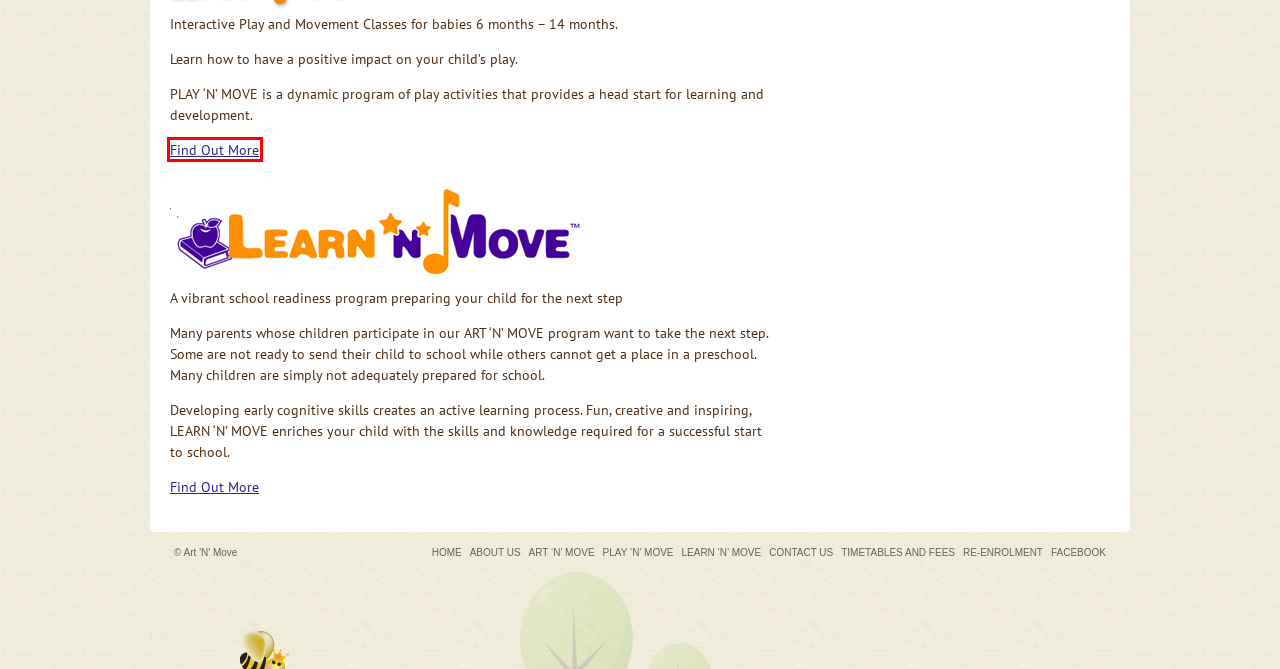You are given a screenshot of a webpage with a red rectangle bounding box around an element. Choose the best webpage description that matches the page after clicking the element in the bounding box. Here are the candidates:
A. Bondi Junction | Art 'N' Move
B. ART ‘N’ MOVE | Art 'N' Move
C. Timetables and fees | Art 'N' Move
D. LEARN ‘N’ MOVE | Art 'N' Move
E. Re-Enrolment | Art 'N' Move
F. Hills District | Art 'N' Move
G. Gallery | Art 'N' Move
H. PLAY ‘N’ MOVE | Art 'N' Move

H